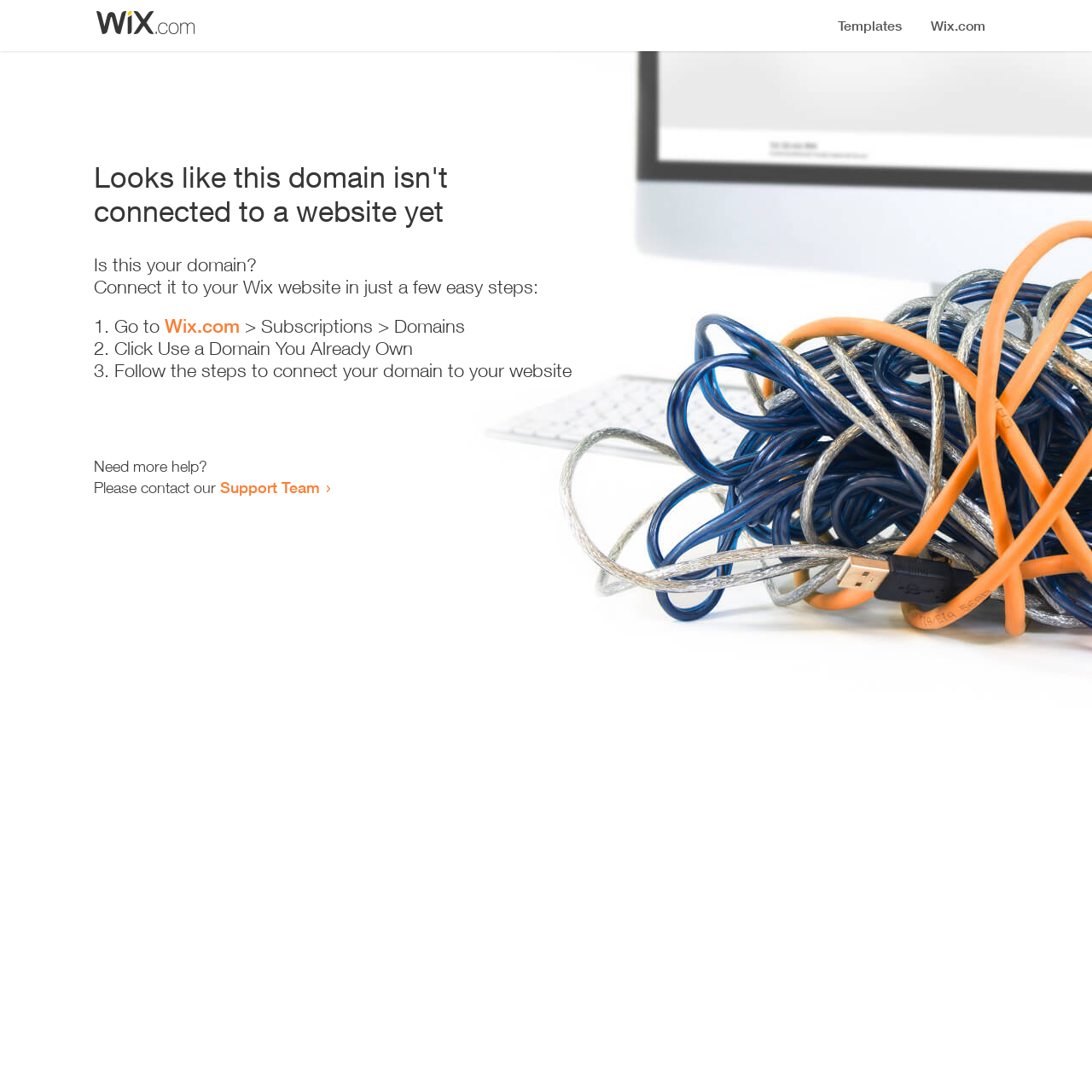Determine the webpage's heading and output its text content.

Looks like this domain isn't
connected to a website yet